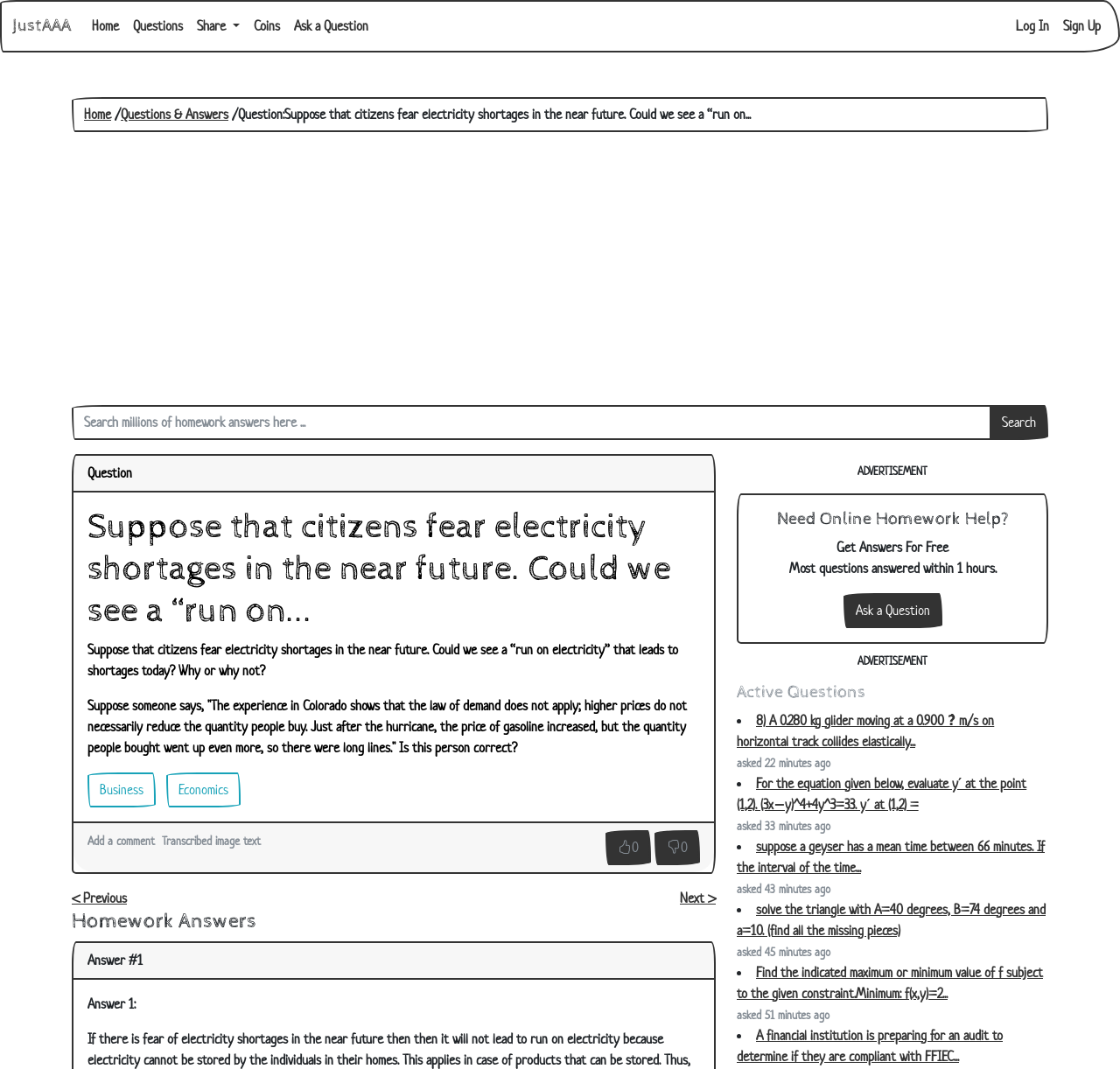Indicate the bounding box coordinates of the element that must be clicked to execute the instruction: "View active questions". The coordinates should be given as four float numbers between 0 and 1, i.e., [left, top, right, bottom].

[0.658, 0.638, 0.936, 0.658]